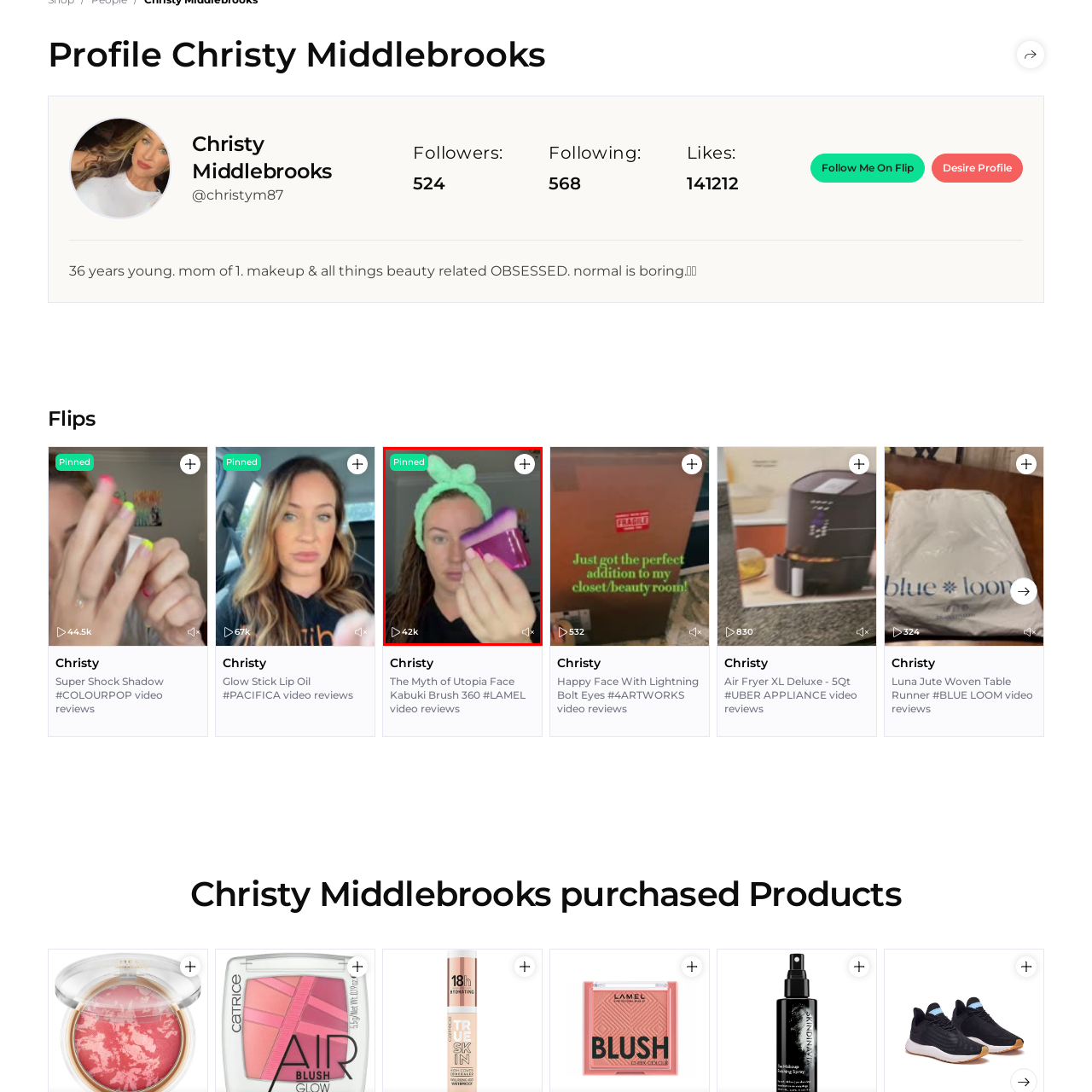Examine the image within the red border and provide a concise answer: How many views has the video garnered?

42k views